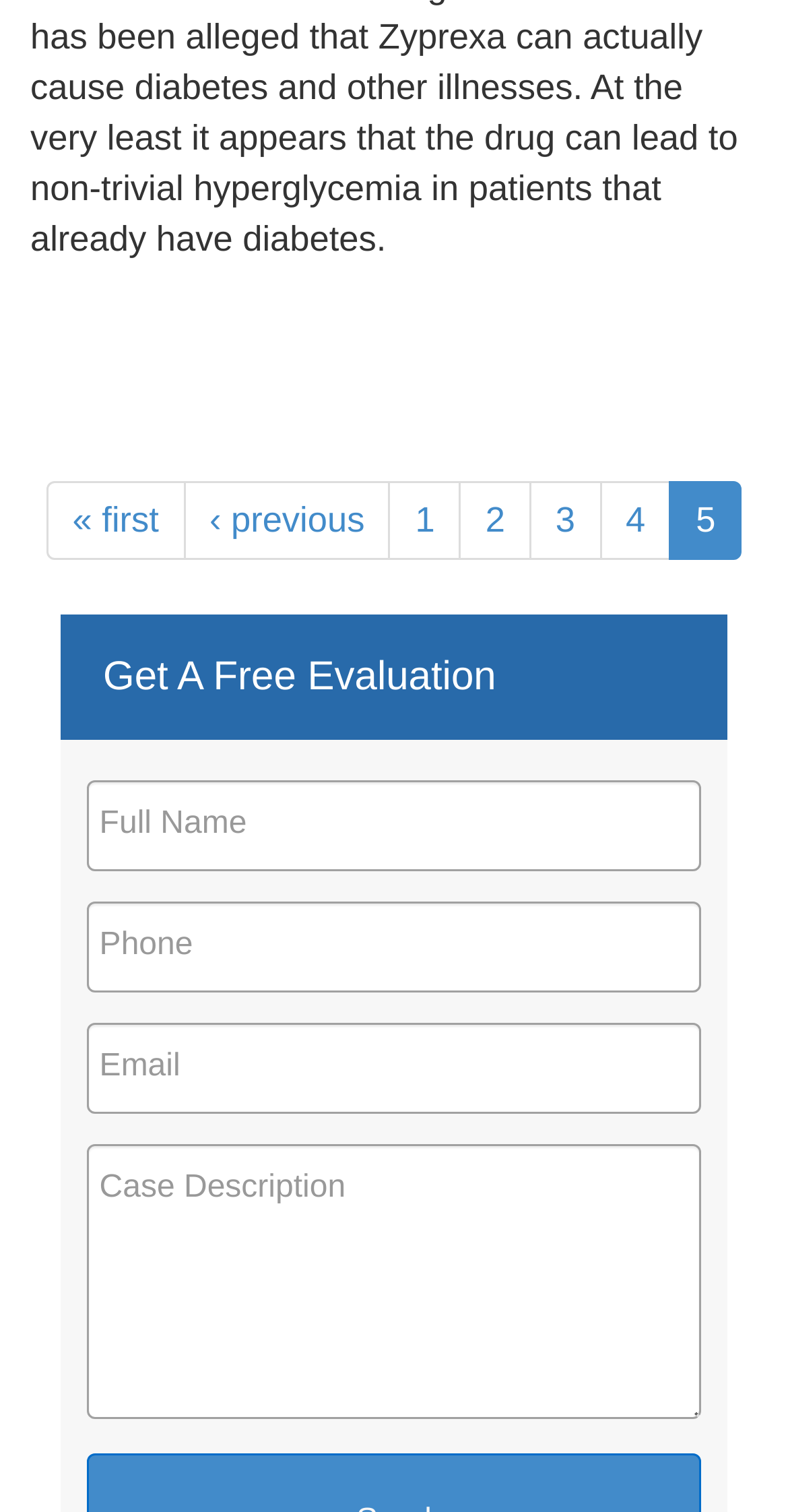Please identify the coordinates of the bounding box that should be clicked to fulfill this instruction: "fill in the first input field".

[0.111, 0.516, 0.889, 0.576]